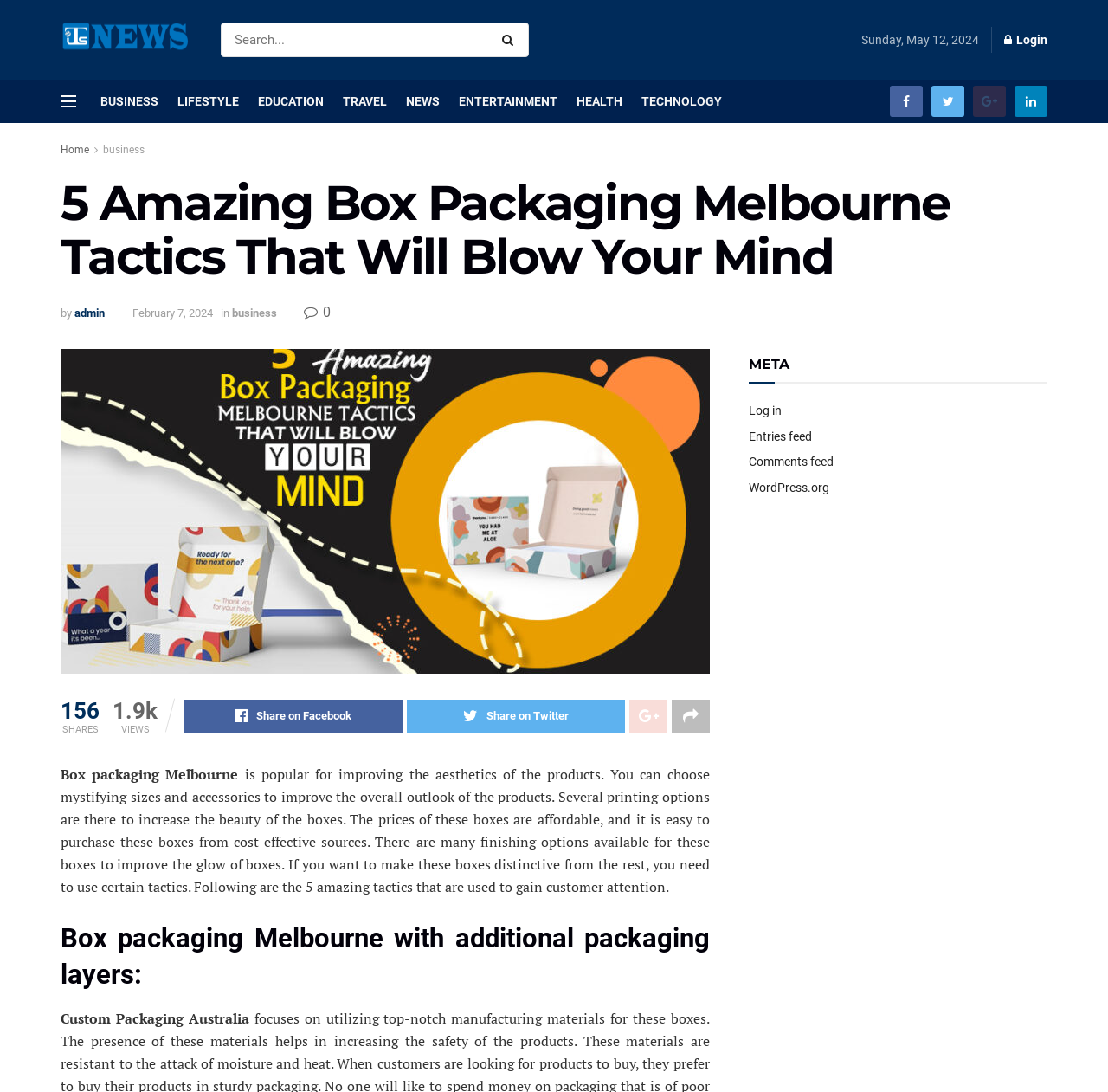Locate the coordinates of the bounding box for the clickable region that fulfills this instruction: "Share the article on Facebook".

[0.166, 0.641, 0.363, 0.671]